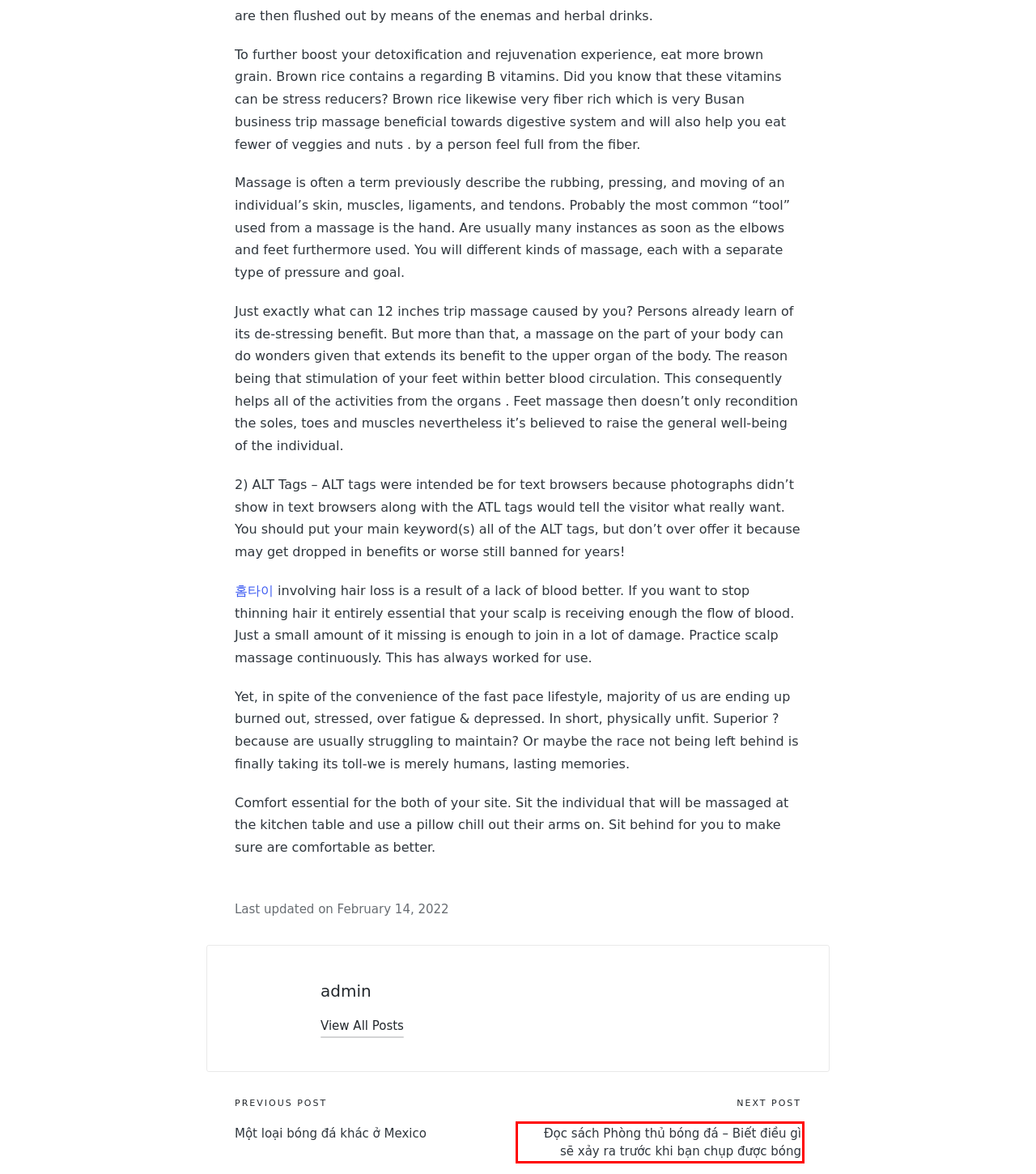Look at the screenshot of a webpage that includes a red bounding box around a UI element. Select the most appropriate webpage description that matches the page seen after clicking the highlighted element. Here are the candidates:
A. Đọc sách Phòng thủ bóng đá – Biết điều gì sẽ xảy ra trước khi bạn chụp được bóng – How Stuflv Vorks
B. Photography – How Stuflv Vorks
C. Affiliate – How Stuflv Vorks
D. Lifestyle – How Stuflv Vorks
E. Một loại bóng đá khác ở Mexico – How Stuflv Vorks
F. Book & Writing – How Stuflv Vorks
G. Business – How Stuflv Vorks
H. Sinatra – WordPress theme | WordPress.org

A